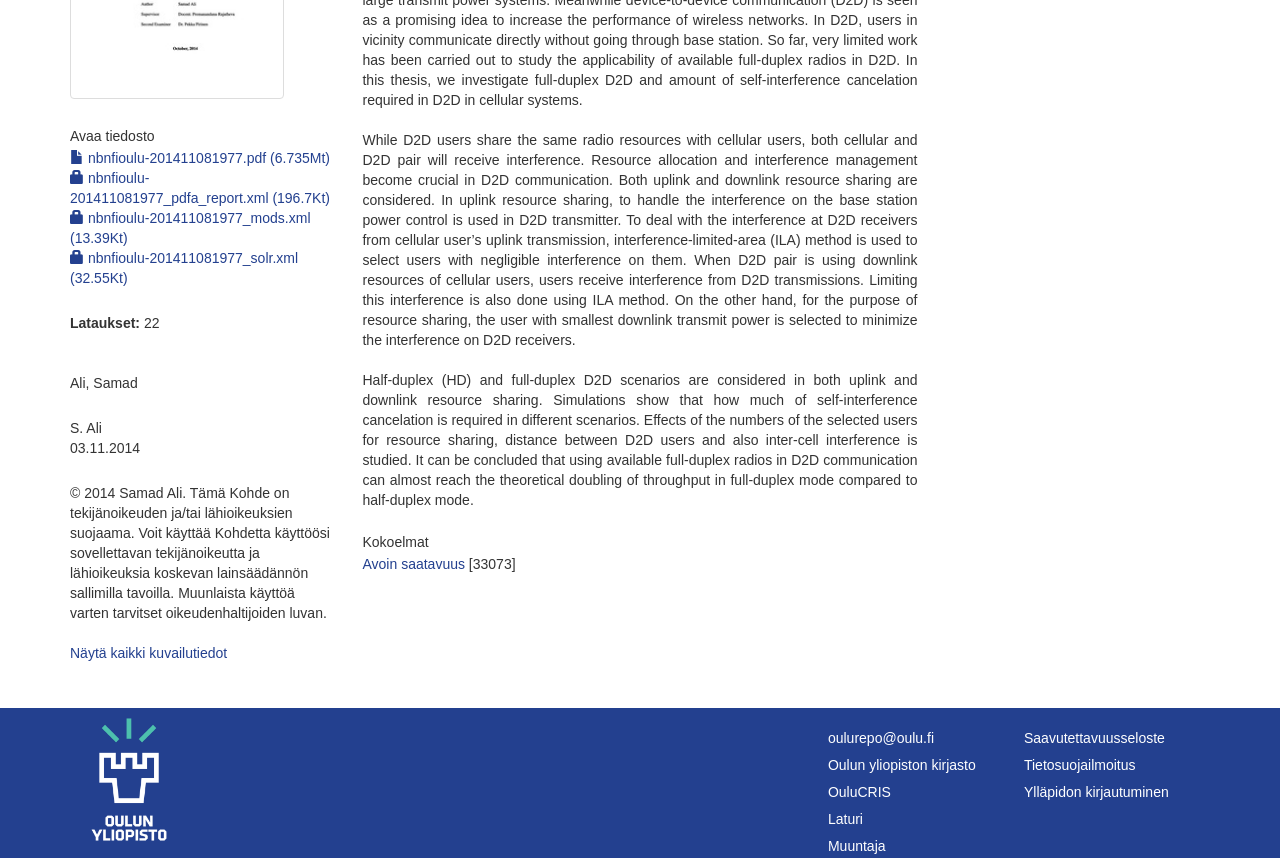Predict the bounding box for the UI component with the following description: "Tietosuojailmoitus".

[0.8, 0.88, 0.941, 0.903]